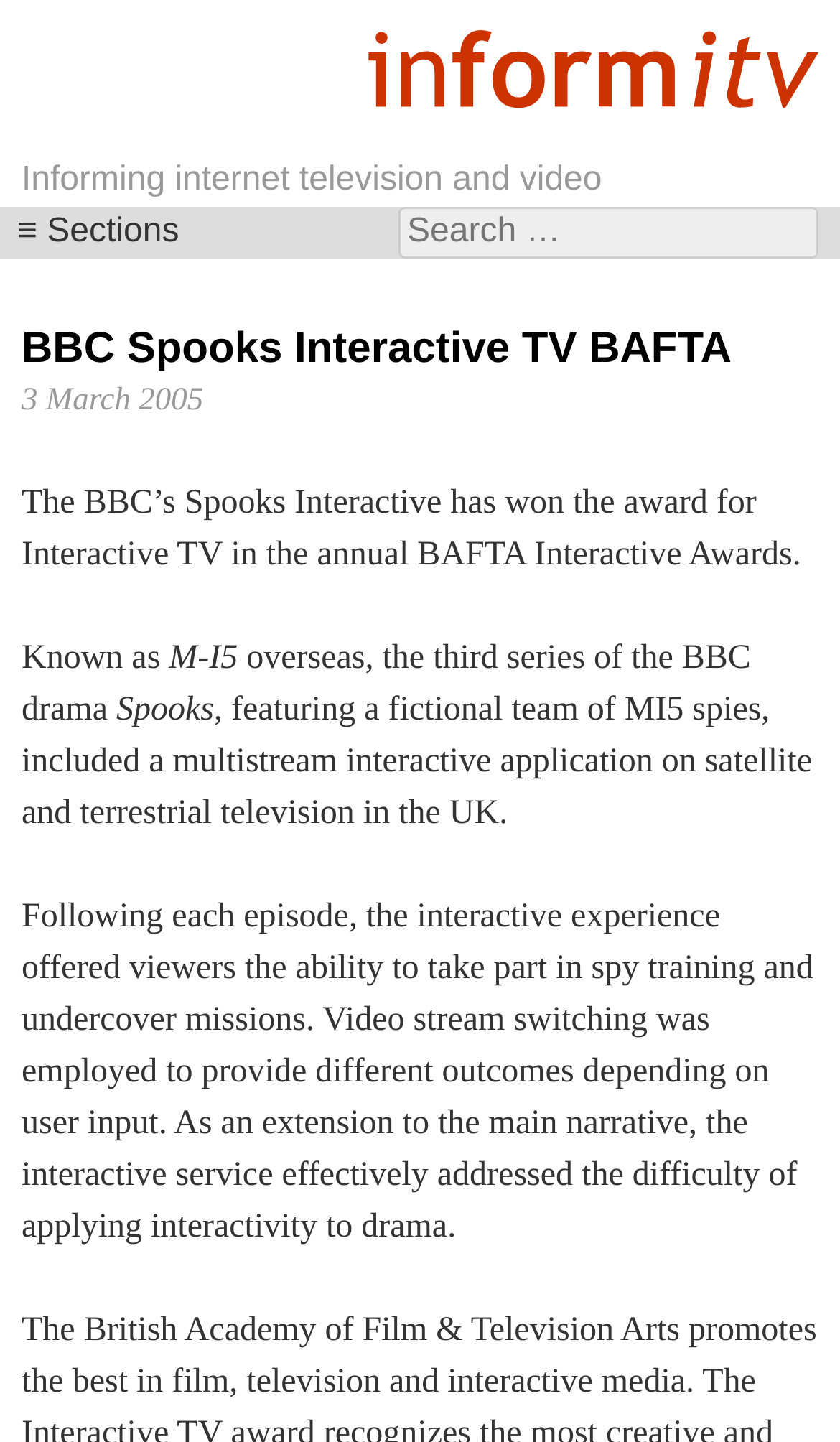What is the name of the fictional team of spies in the BBC drama?
Please use the image to deliver a detailed and complete answer.

The answer can be found in the text, which mentions that the third series of the BBC drama 'Spooks' features a fictional team of MI5 spies.